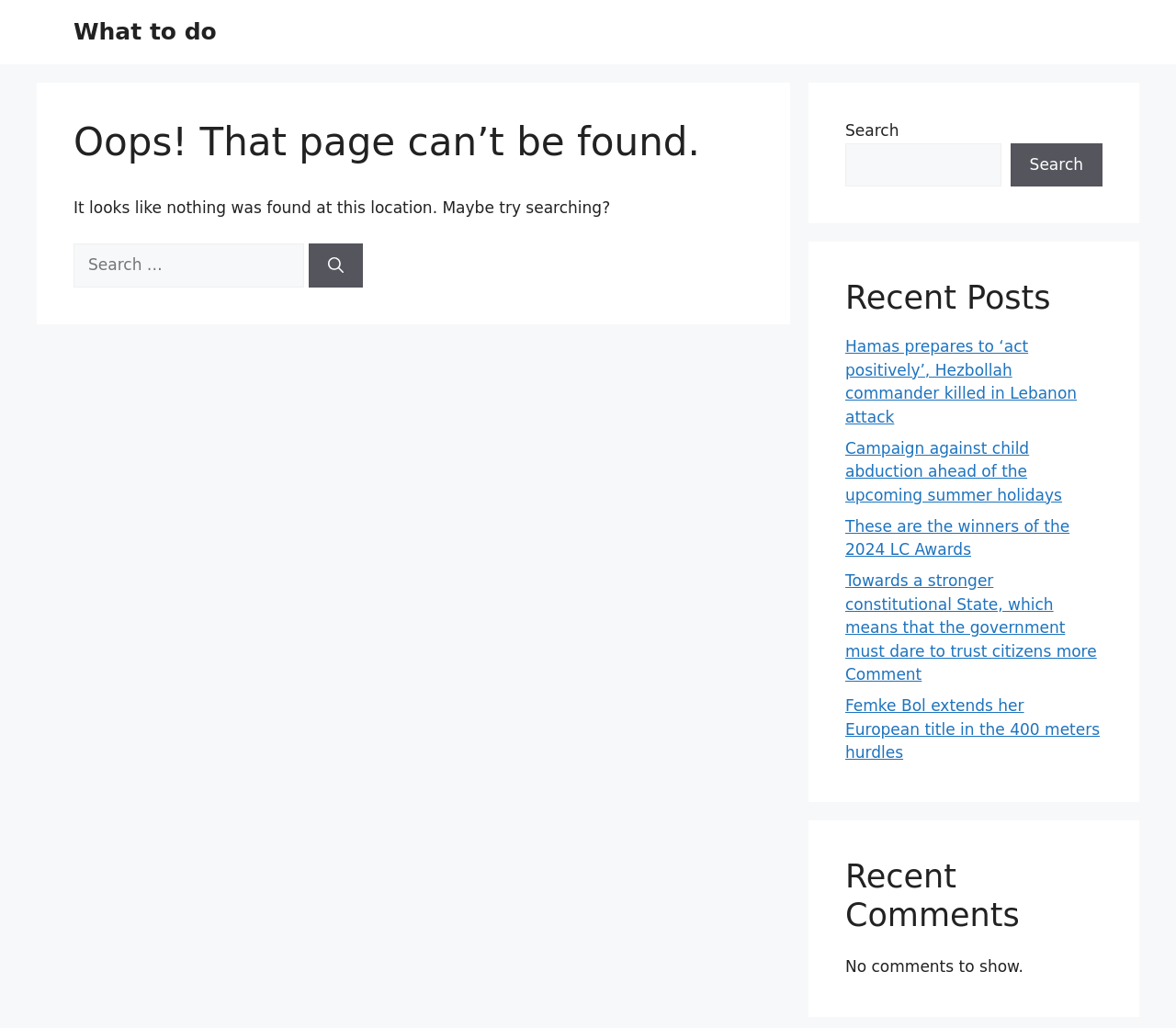What is the error message displayed?
Provide a thorough and detailed answer to the question.

The error message is displayed in a heading element, which is a child of the HeaderAsNonLandmark element, and its bounding box coordinates are [0.062, 0.116, 0.641, 0.161]. The text content of this element is 'Oops! That page can’t be found.'.